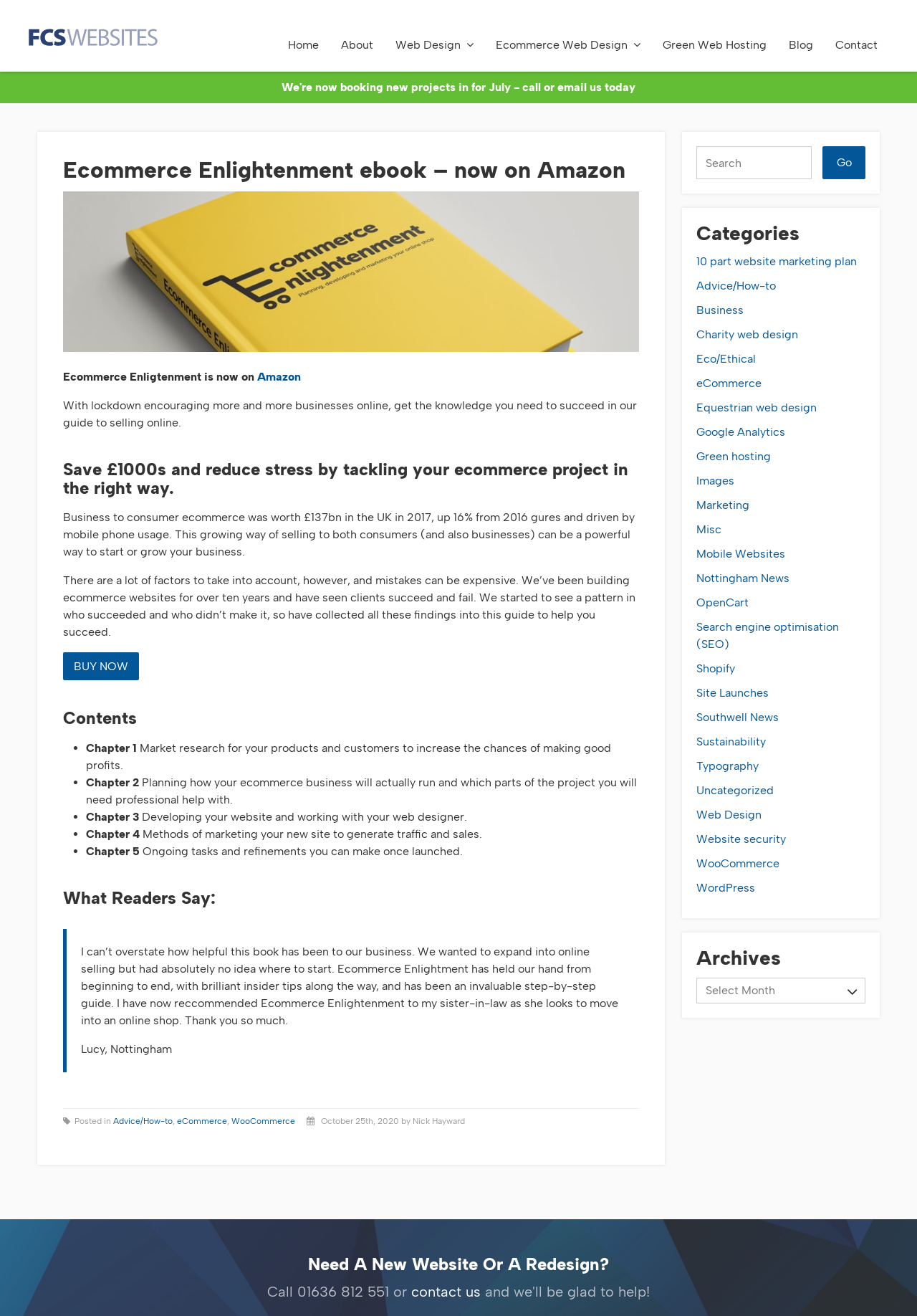Determine the bounding box coordinates of the element that should be clicked to execute the following command: "Read the 'Ecommerce Enlightenment ebook – now on Amazon' article".

[0.069, 0.12, 0.697, 0.139]